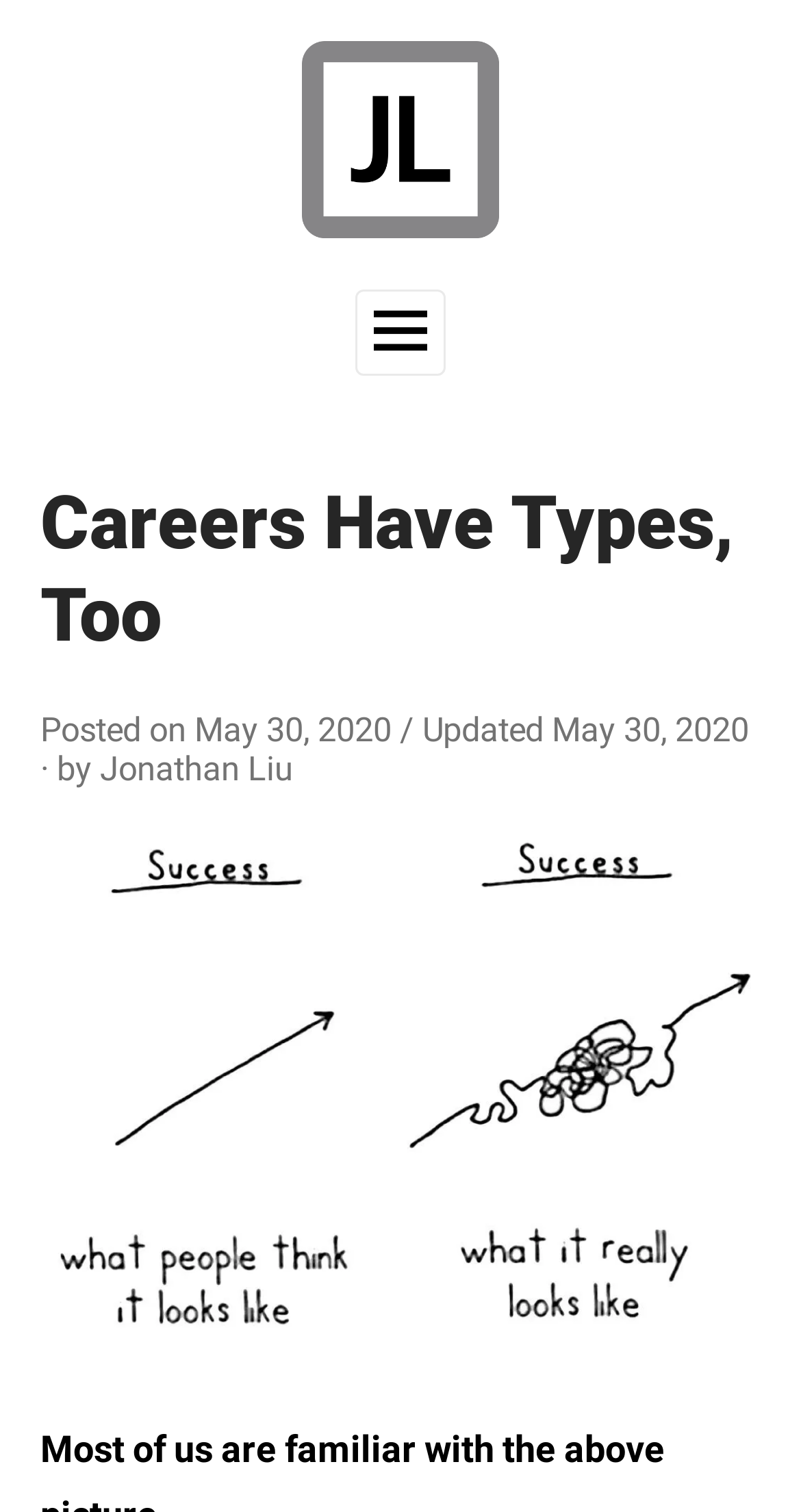Use a single word or phrase to answer this question: 
Is the main menu expanded?

No